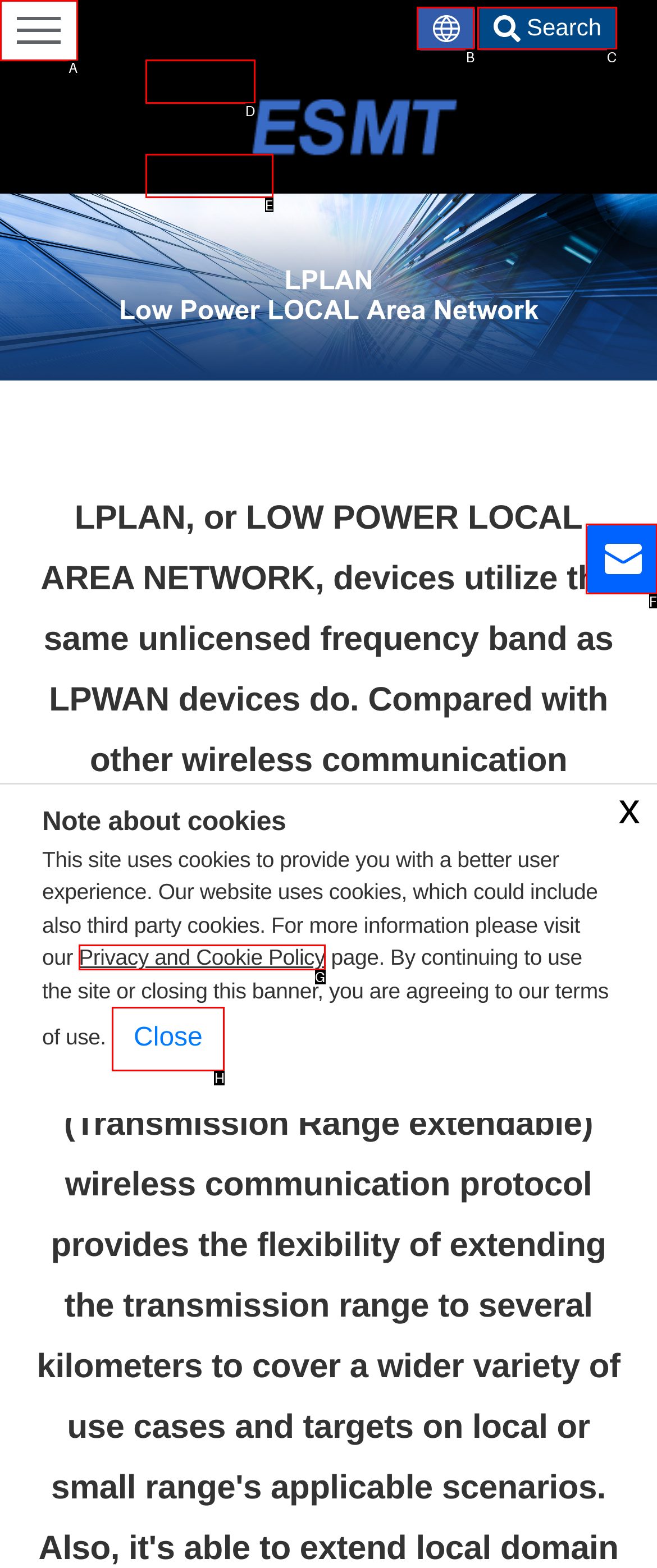Select the option I need to click to accomplish this task: Contact Us
Provide the letter of the selected choice from the given options.

F